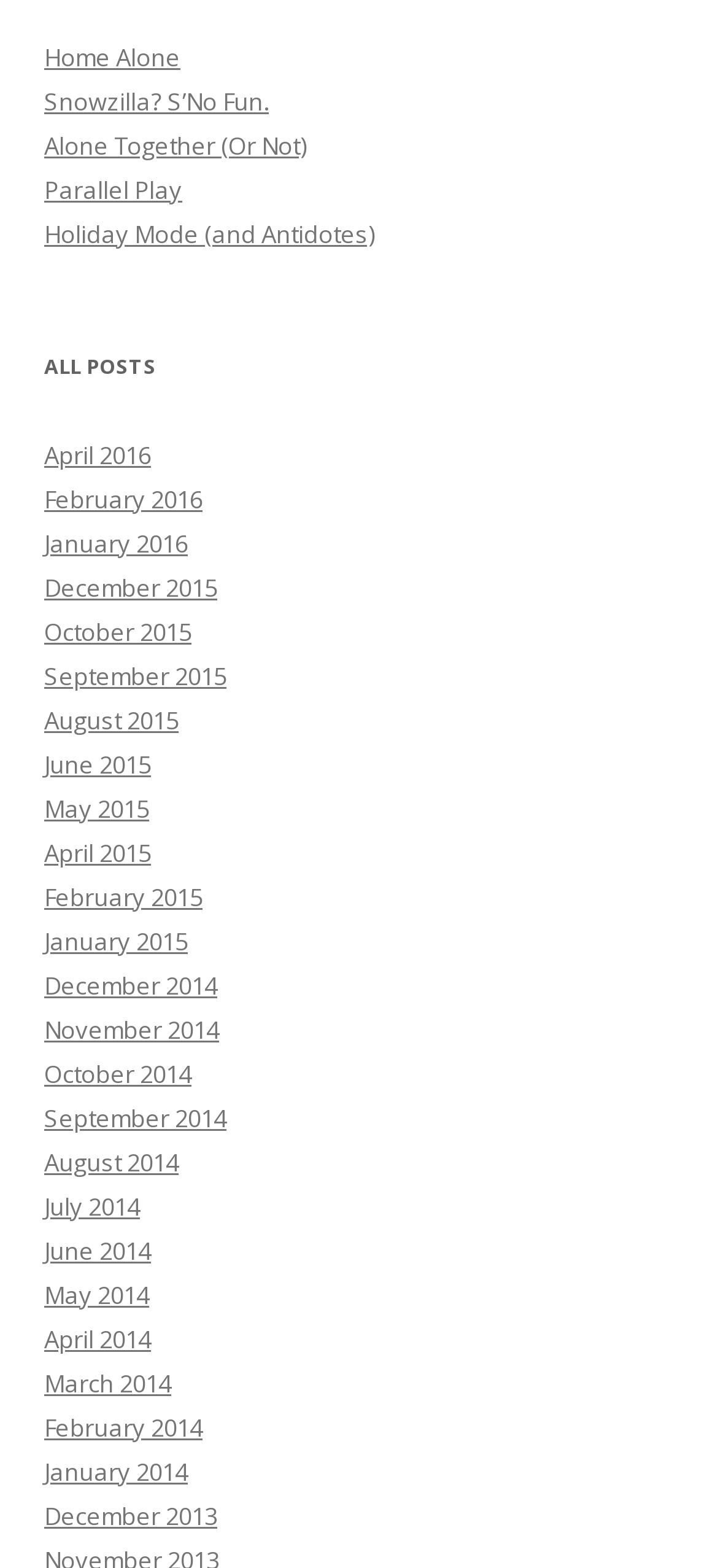Identify the bounding box coordinates of the clickable region required to complete the instruction: "Click on the CONTACT link". The coordinates should be given as four float numbers within the range of 0 and 1, i.e., [left, top, right, bottom].

None